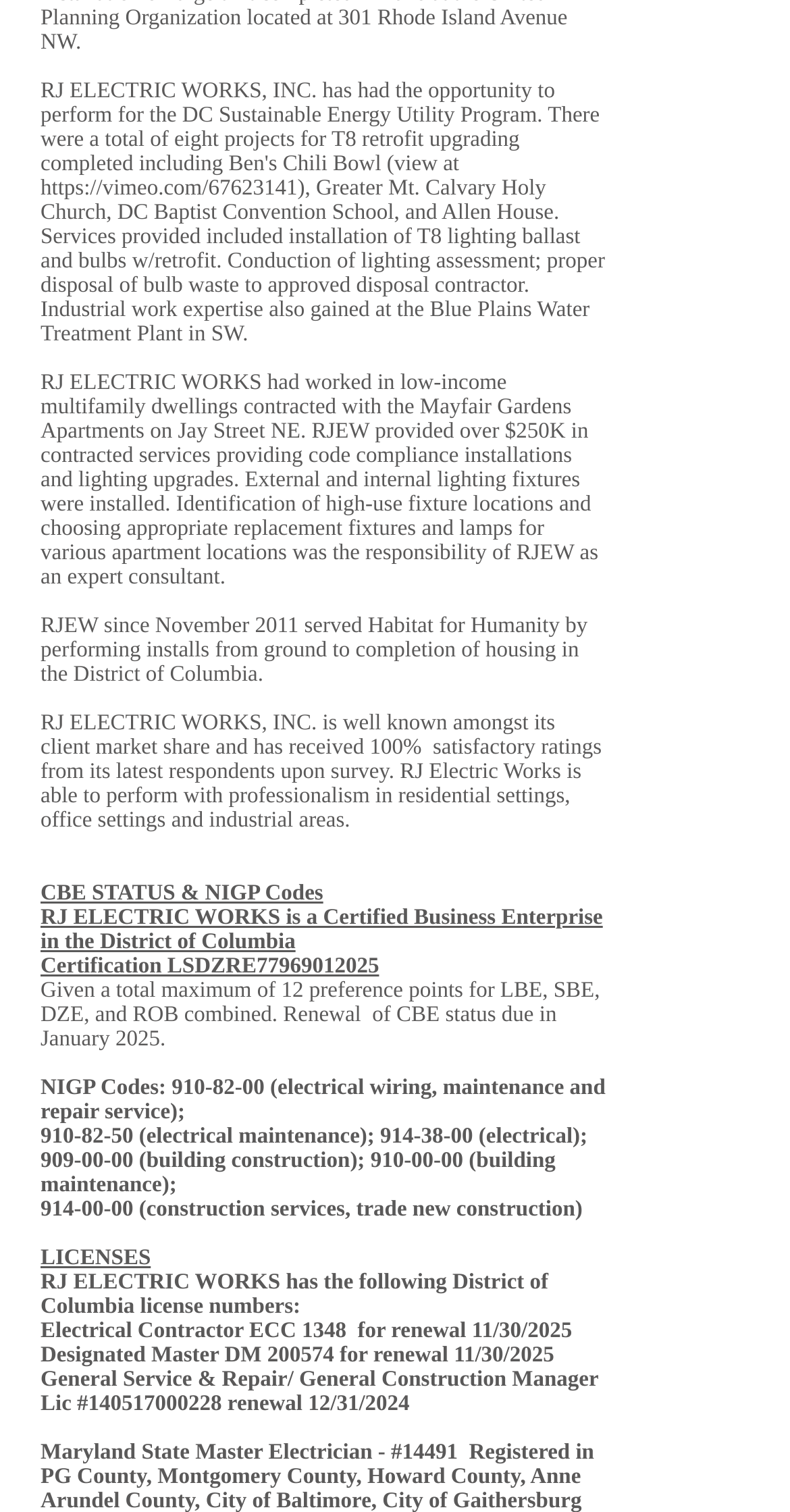Using the element description: "914-38-00", determine the bounding box coordinates for the specified UI element. The coordinates should be four float numbers between 0 and 1, [left, top, right, bottom].

[0.481, 0.743, 0.599, 0.759]